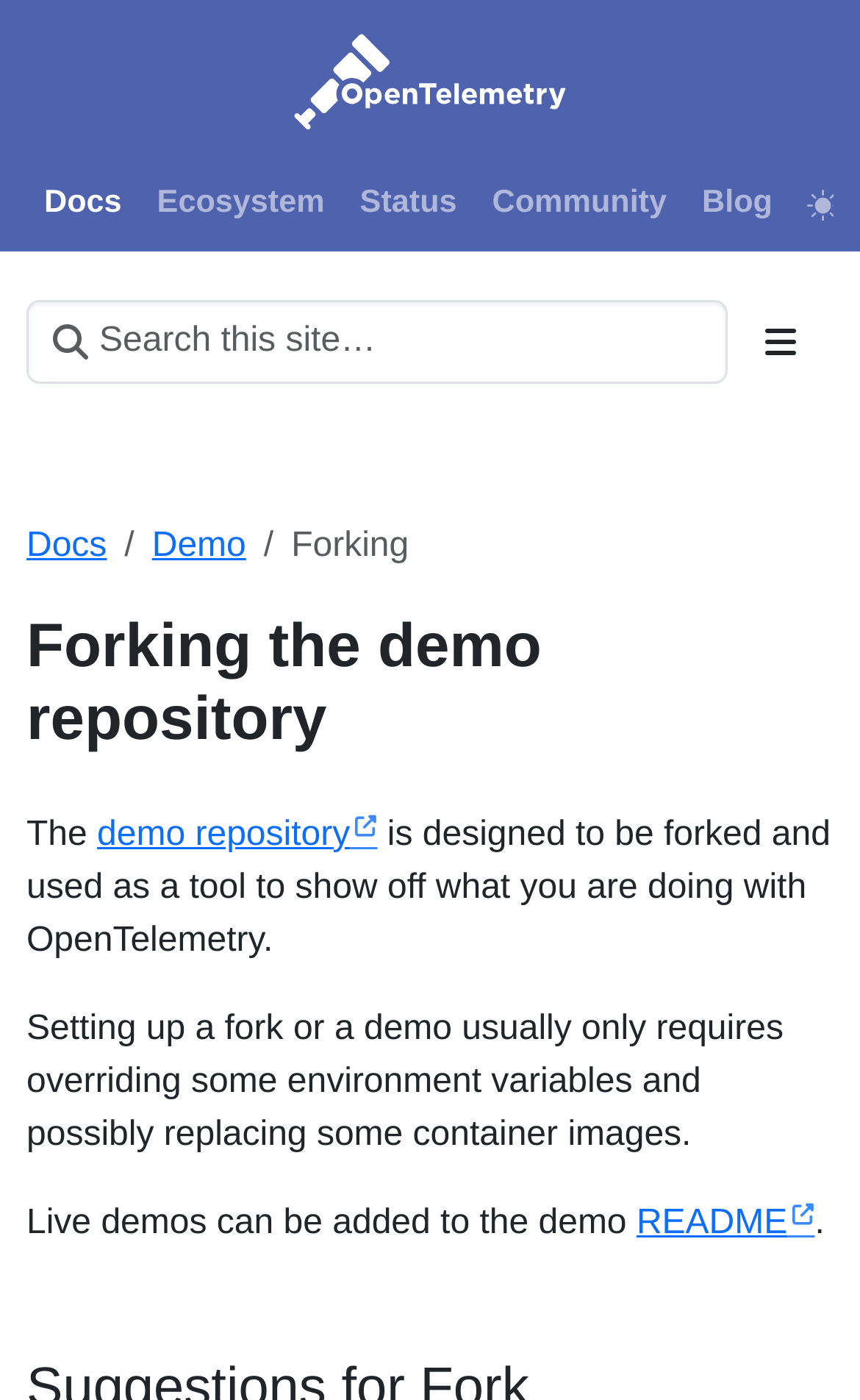Please find the bounding box coordinates of the element that you should click to achieve the following instruction: "Search this site". The coordinates should be presented as four float numbers between 0 and 1: [left, top, right, bottom].

[0.031, 0.214, 0.846, 0.274]